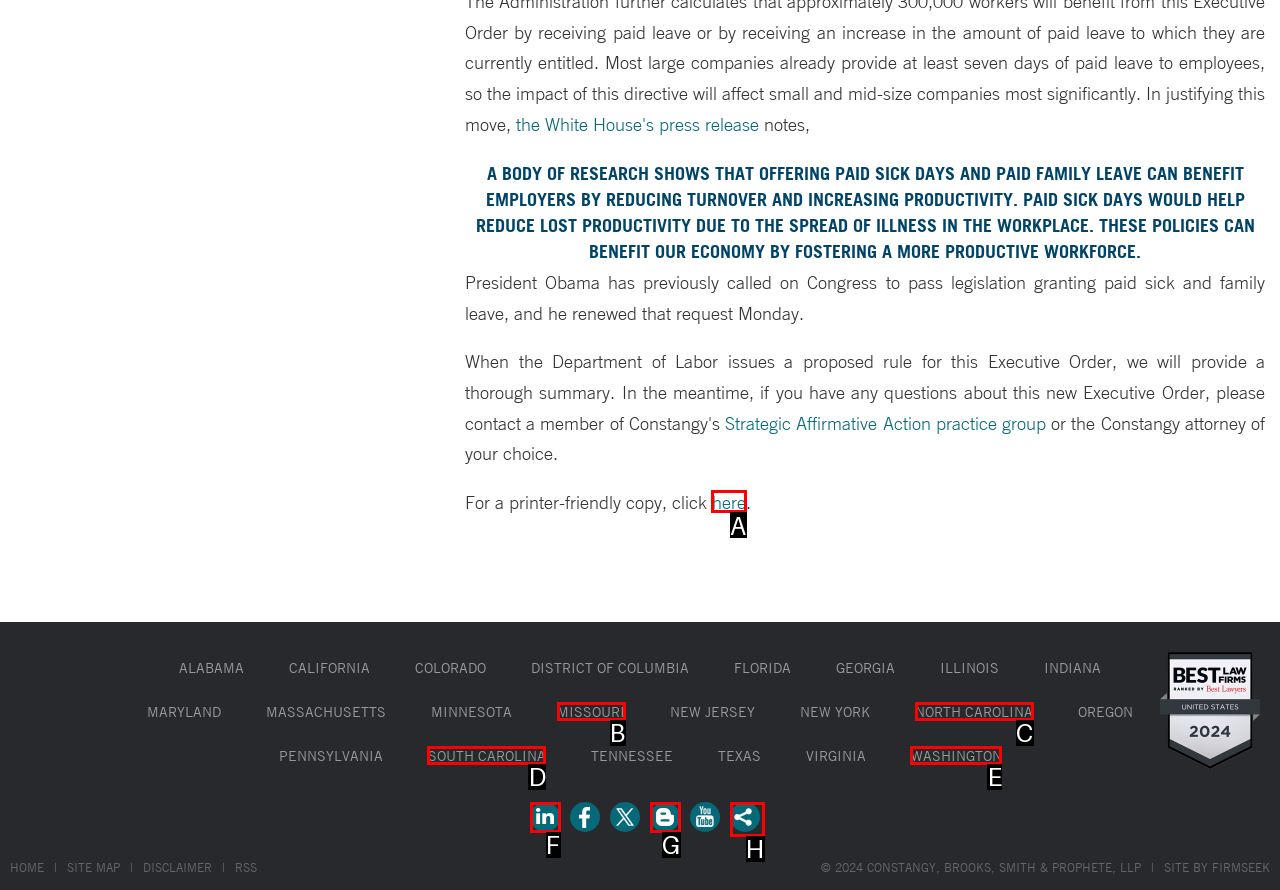Identify the letter of the UI element you should interact with to perform the task: View the printer-friendly copy
Reply with the appropriate letter of the option.

A